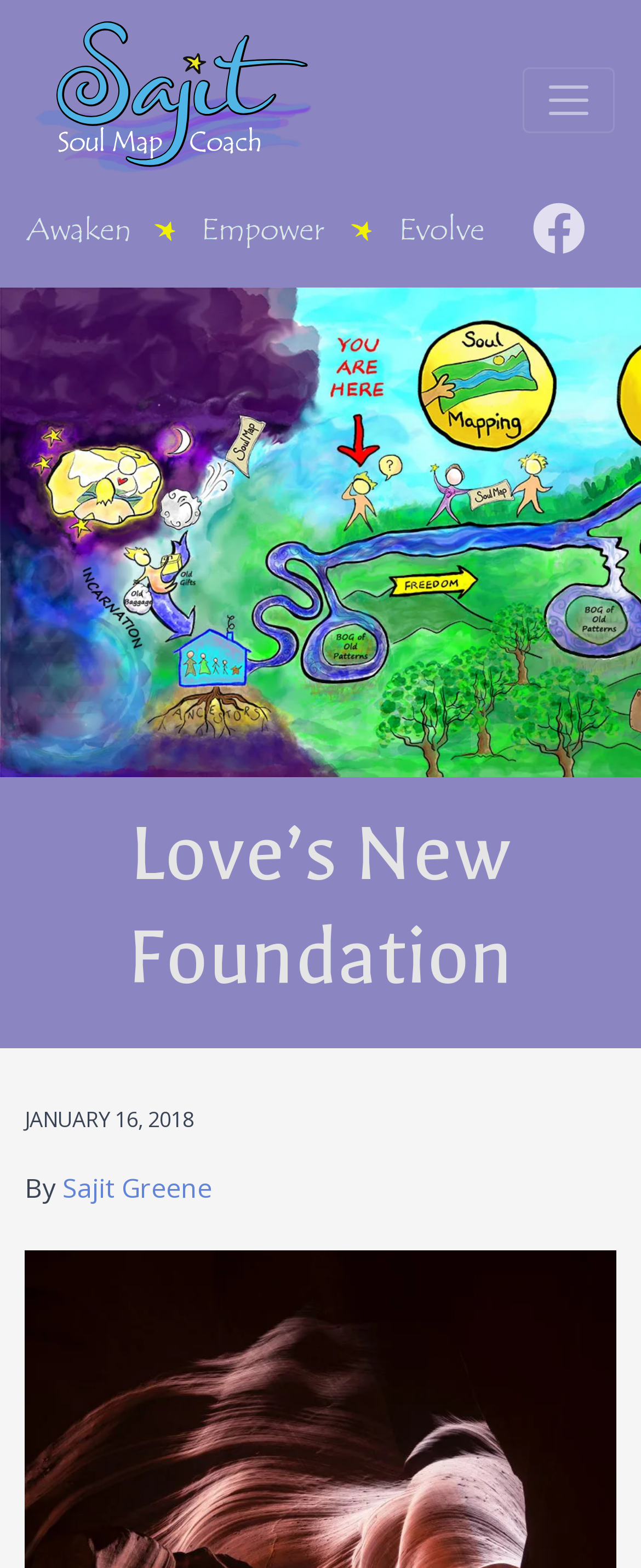Identify the bounding box of the HTML element described as: "alt="Soul Map Coach"".

[0.041, 0.008, 0.5, 0.12]